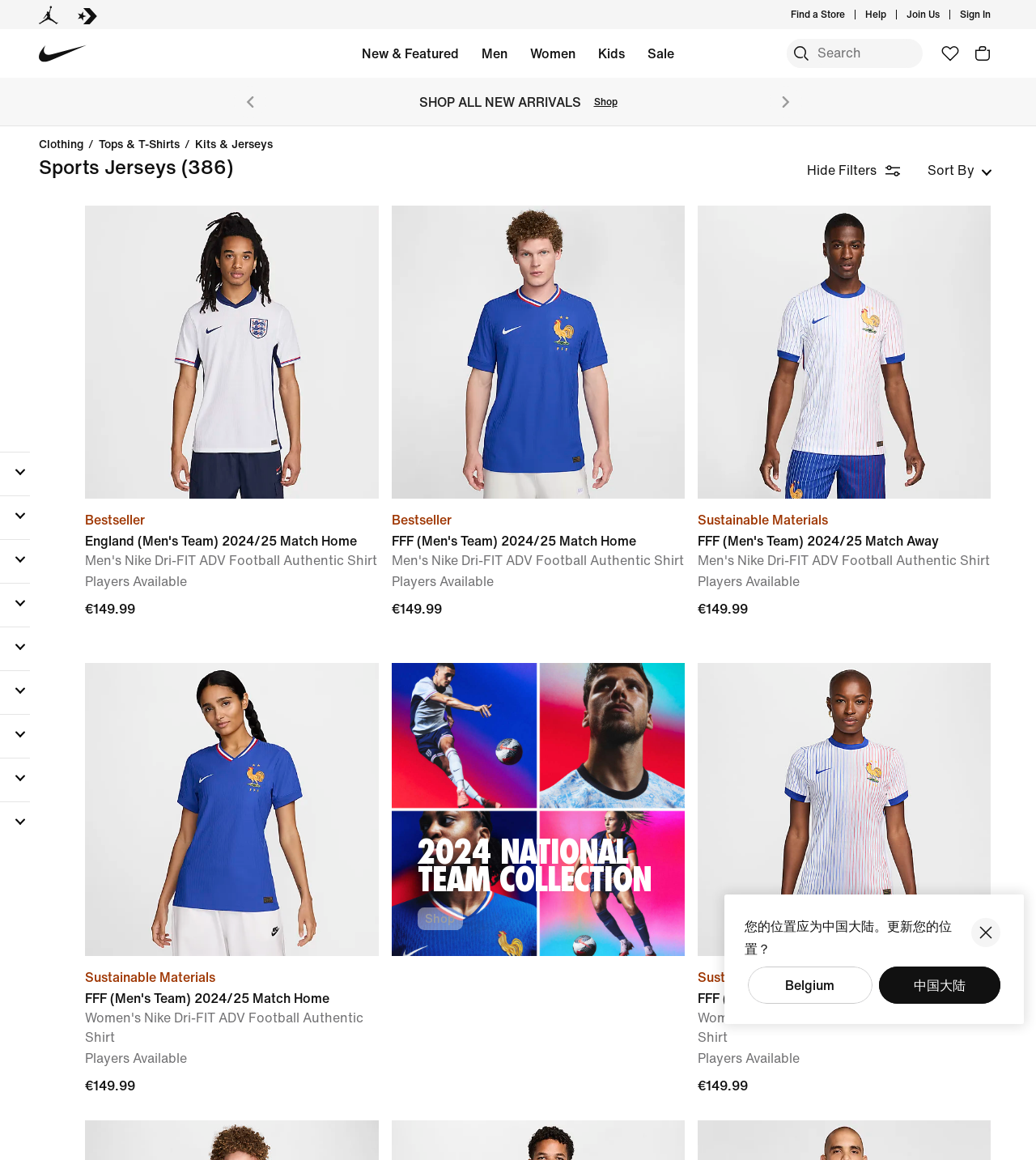Specify the bounding box coordinates of the region I need to click to perform the following instruction: "View New & Featured products". The coordinates must be four float numbers in the range of 0 to 1, i.e., [left, top, right, bottom].

[0.348, 0.035, 0.445, 0.057]